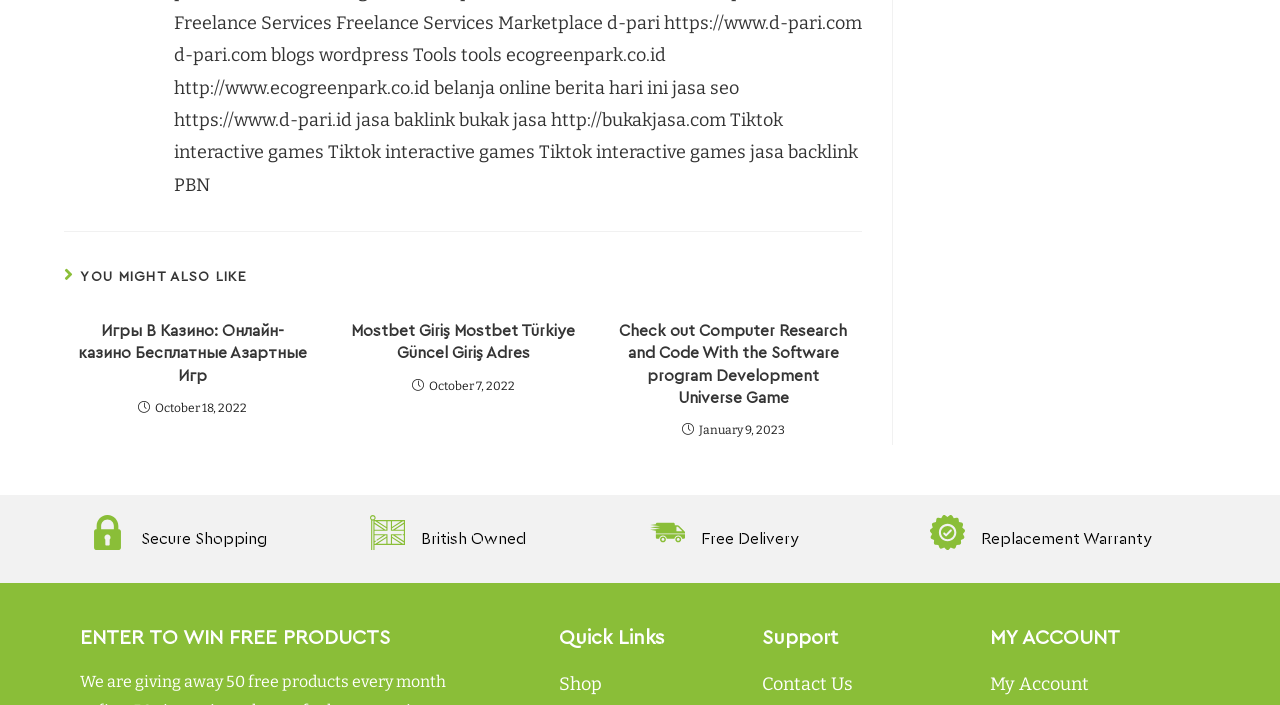Use a single word or phrase to answer this question: 
What is the benefit mentioned in the second icon from the left?

British Owned